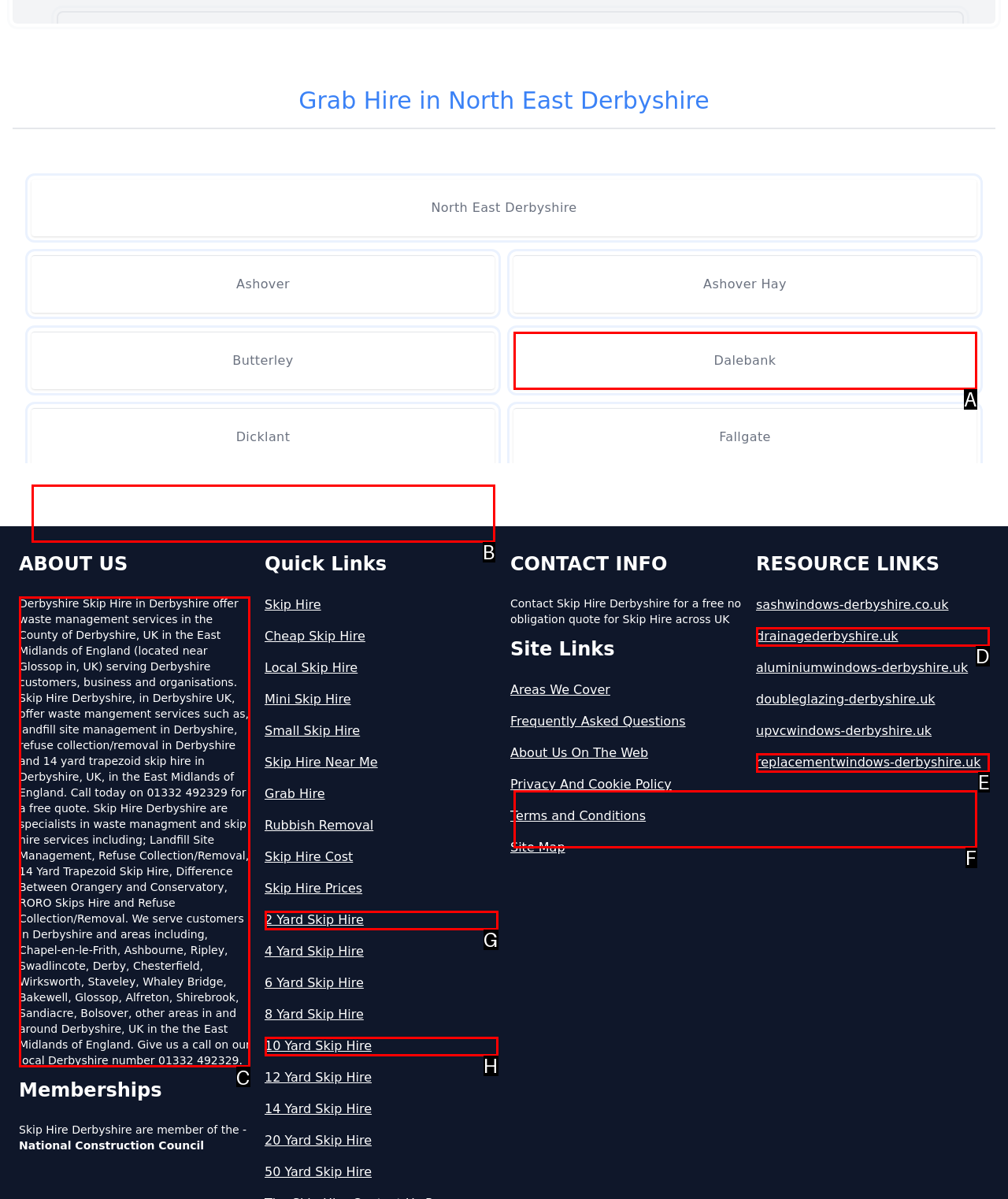Which letter corresponds to the correct option to complete the task: Get a free quote by calling 01332 492329?
Answer with the letter of the chosen UI element.

C